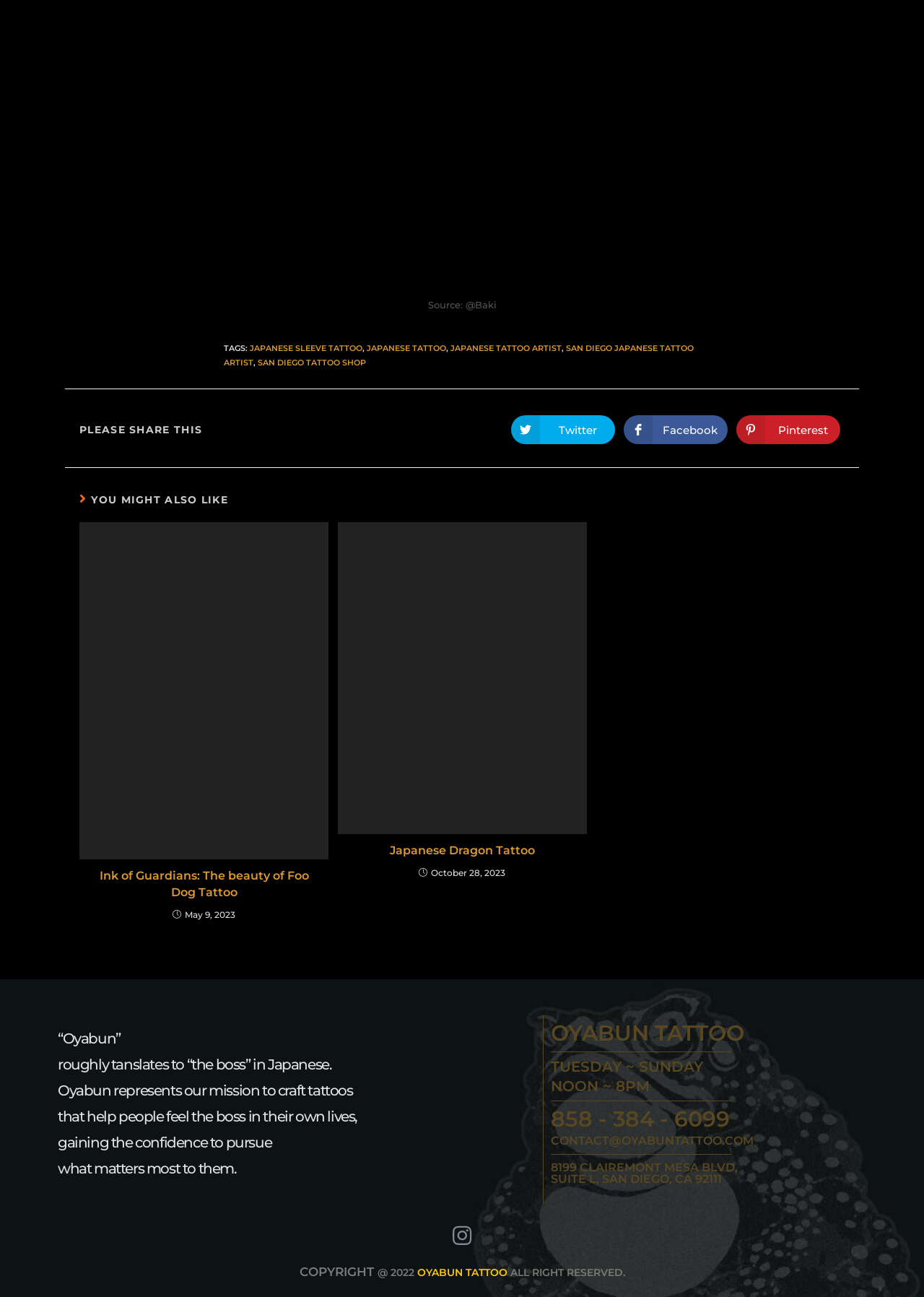What is the phone number of the tattoo shop?
Based on the image, answer the question in a detailed manner.

The phone number of the tattoo shop can be found in the contact information section at the bottom of the webpage, which is listed as '858 - 384 - 6099'.